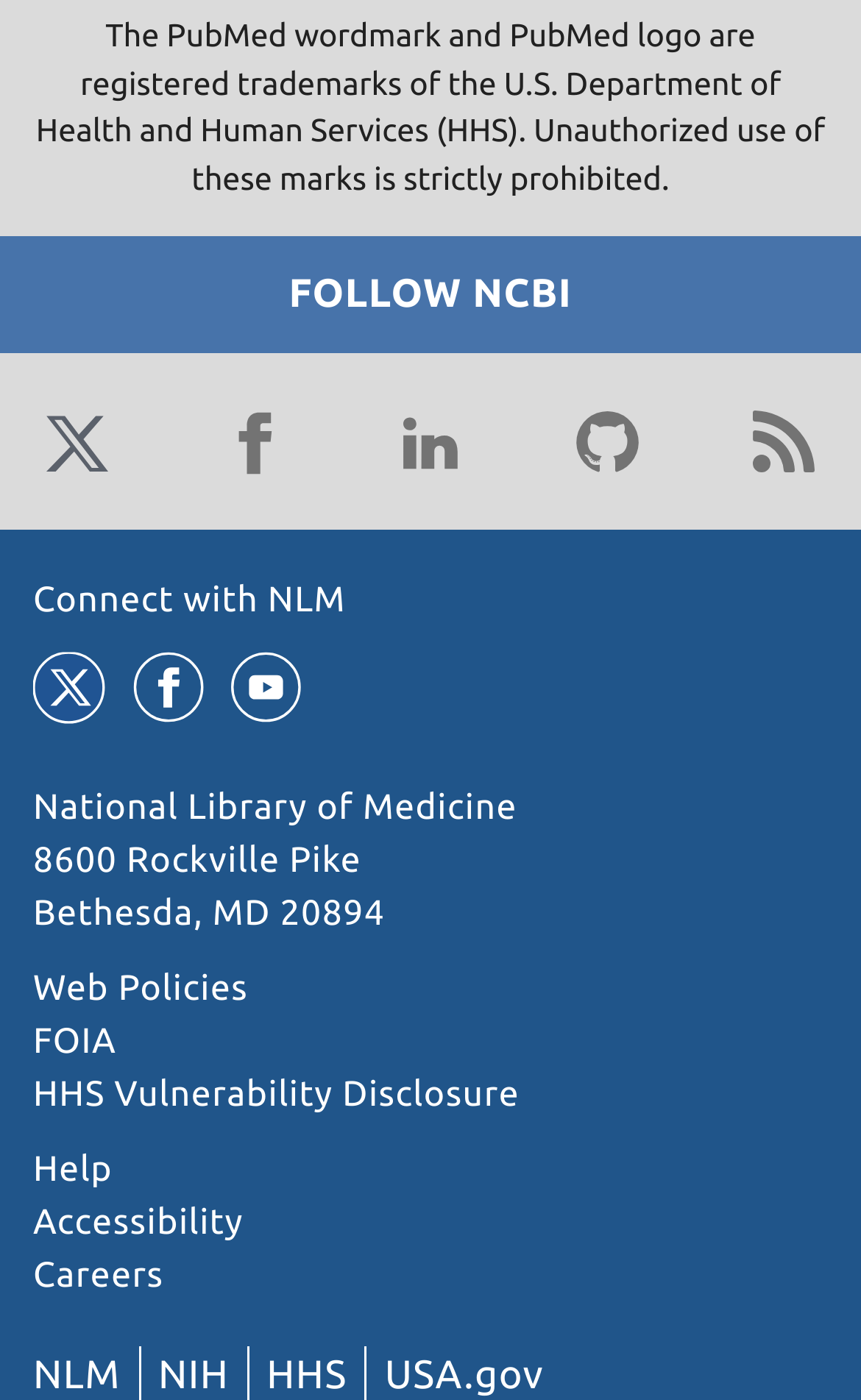Please study the image and answer the question comprehensively:
What is the address of the library?

I found the answer by looking at the link element with the bounding box coordinates [0.038, 0.601, 0.447, 0.667], which contains the text '8600 Rockville Pike Bethesda, MD 20894'.